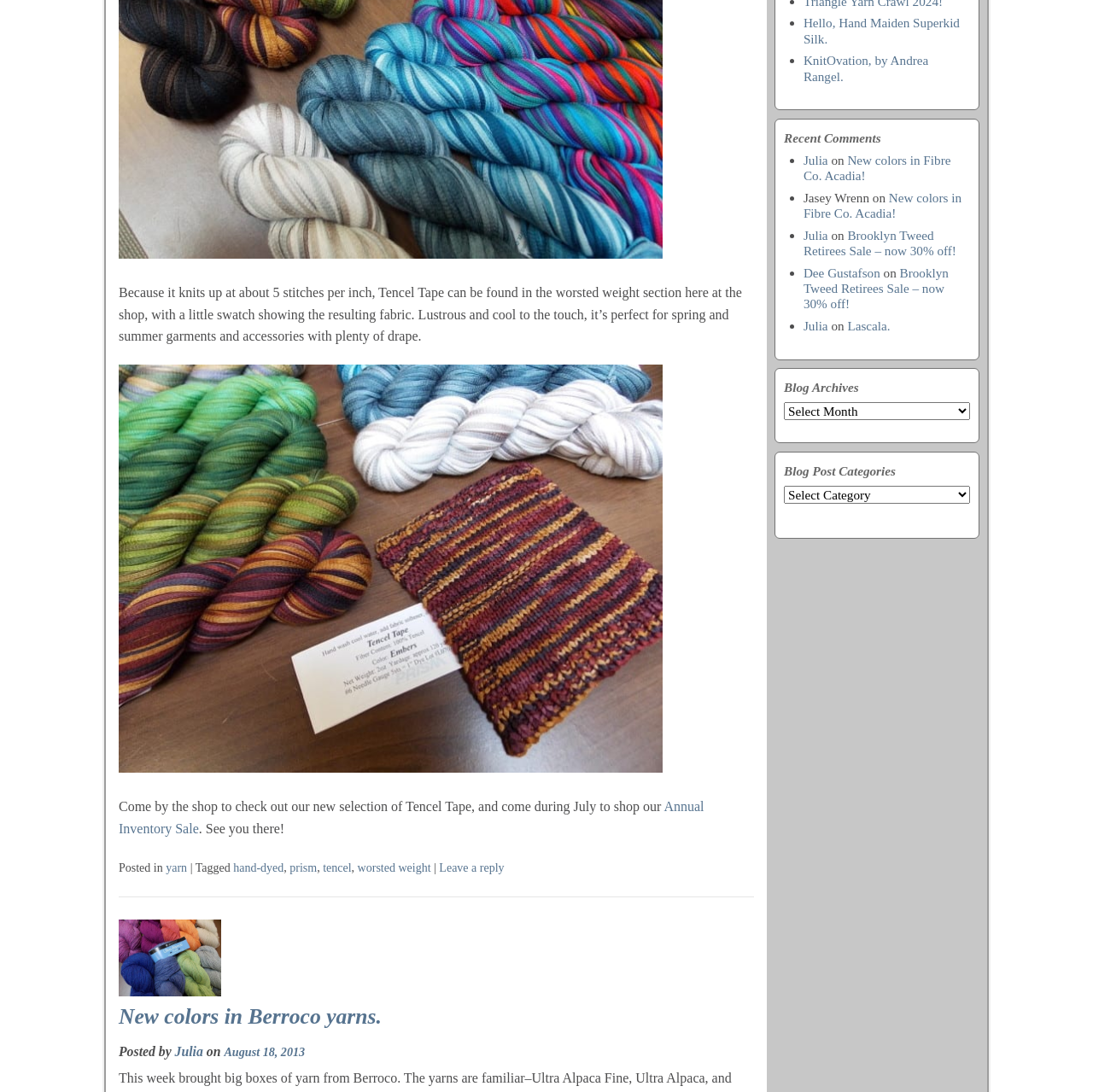What is the name of the yarn brand mentioned in the blog post?
Analyze the screenshot and provide a detailed answer to the question.

The heading 'New colors in Berroco yarns.' suggests that Berroco is a yarn brand, and new colors have been introduced in their yarns.